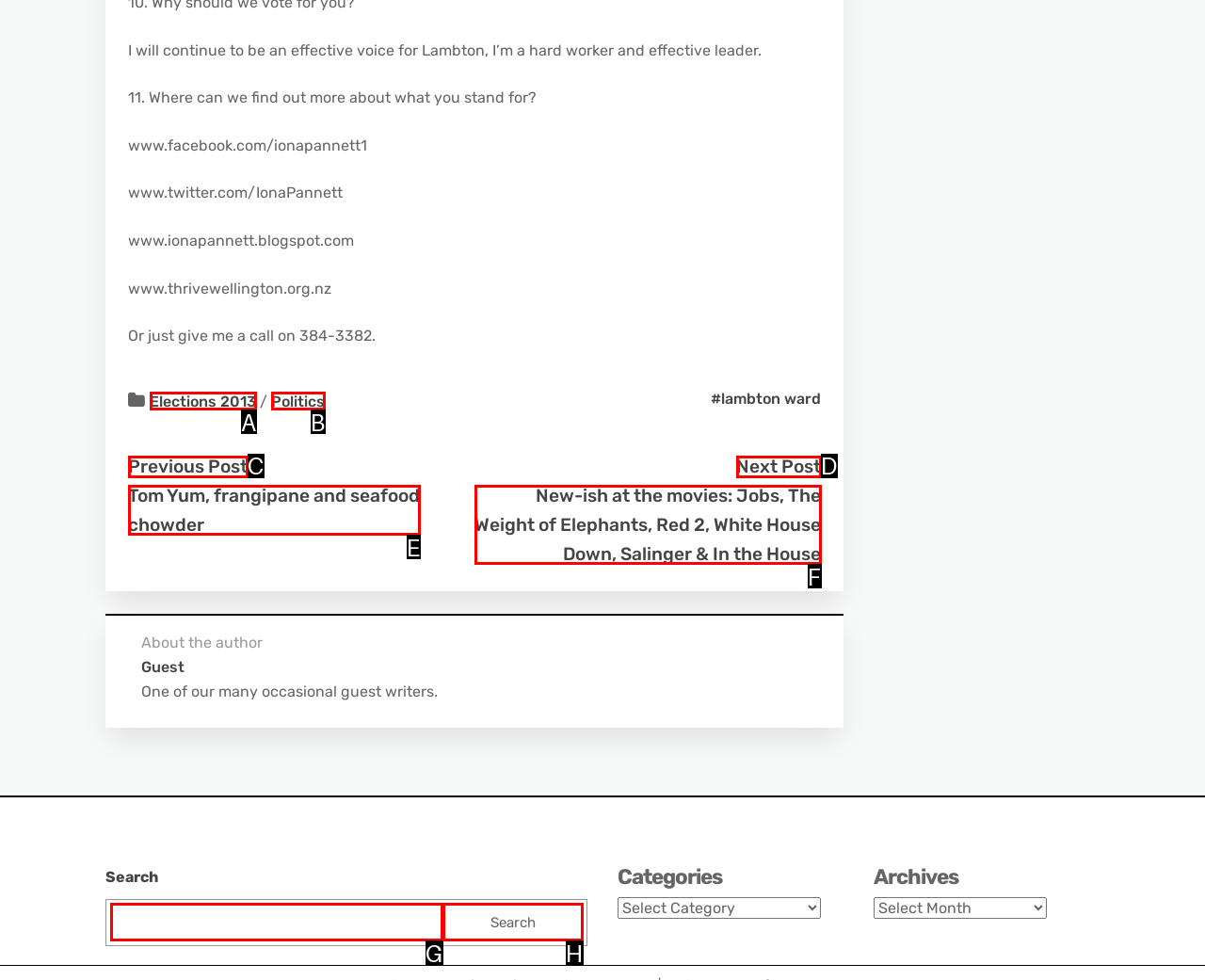Pick the option that best fits the description: Next Post. Reply with the letter of the matching option directly.

D